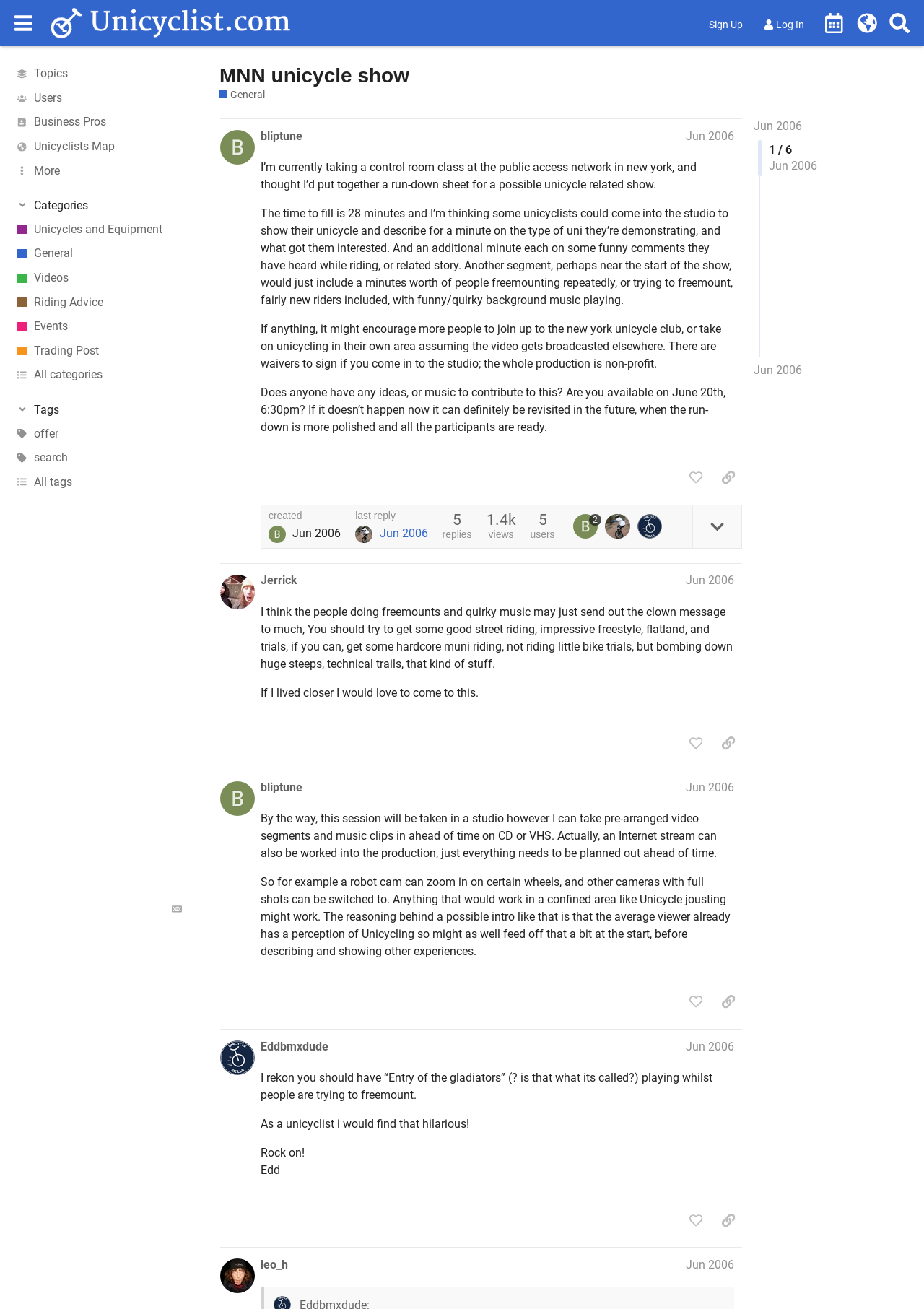Please determine the bounding box coordinates of the element to click in order to execute the following instruction: "Click the 'More' button". The coordinates should be four float numbers between 0 and 1, specified as [left, top, right, bottom].

[0.0, 0.121, 0.212, 0.14]